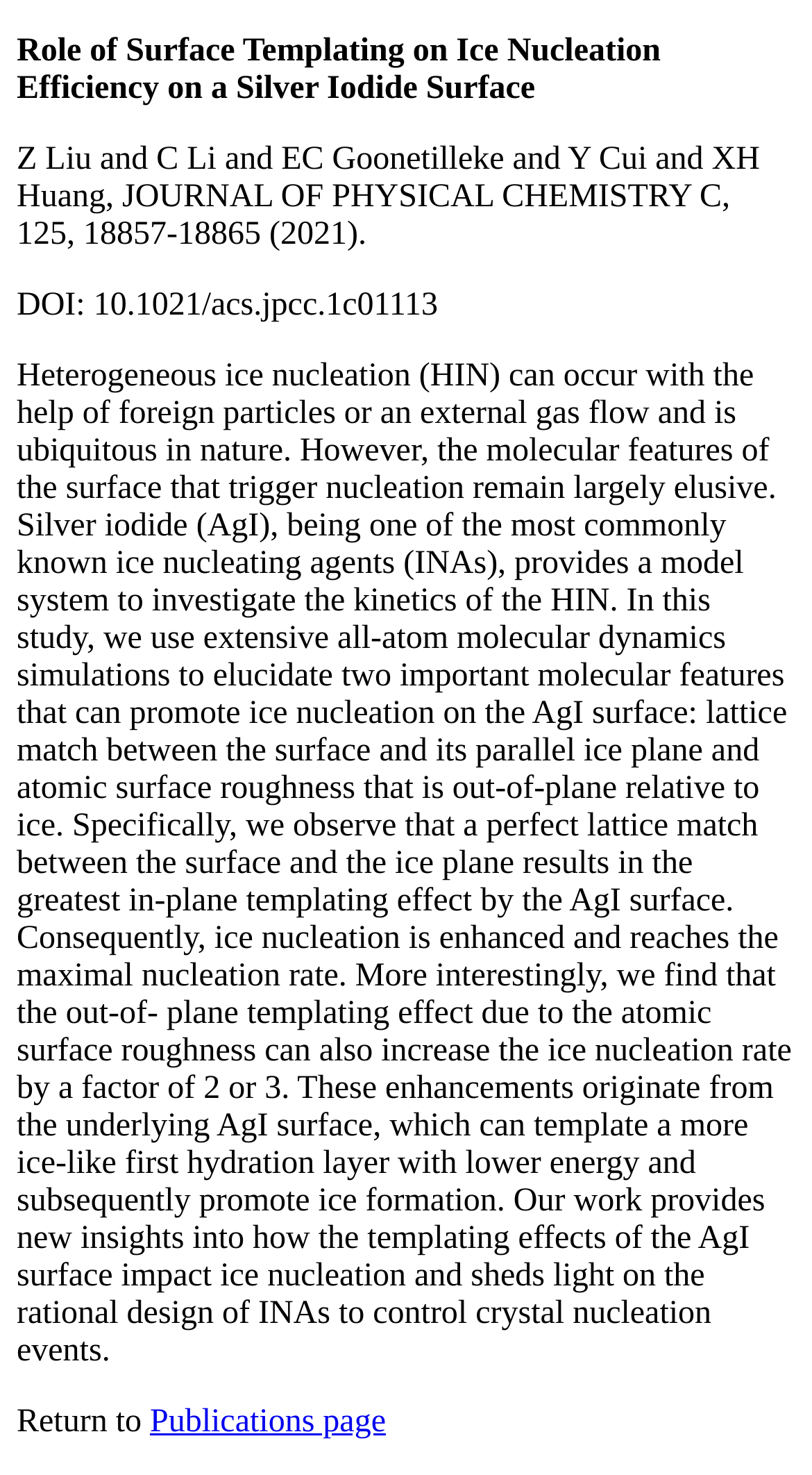For the given element description Publications page, determine the bounding box coordinates of the UI element. The coordinates should follow the format (top-left x, top-left y, bottom-right x, bottom-right y) and be within the range of 0 to 1.

[0.185, 0.952, 0.475, 0.976]